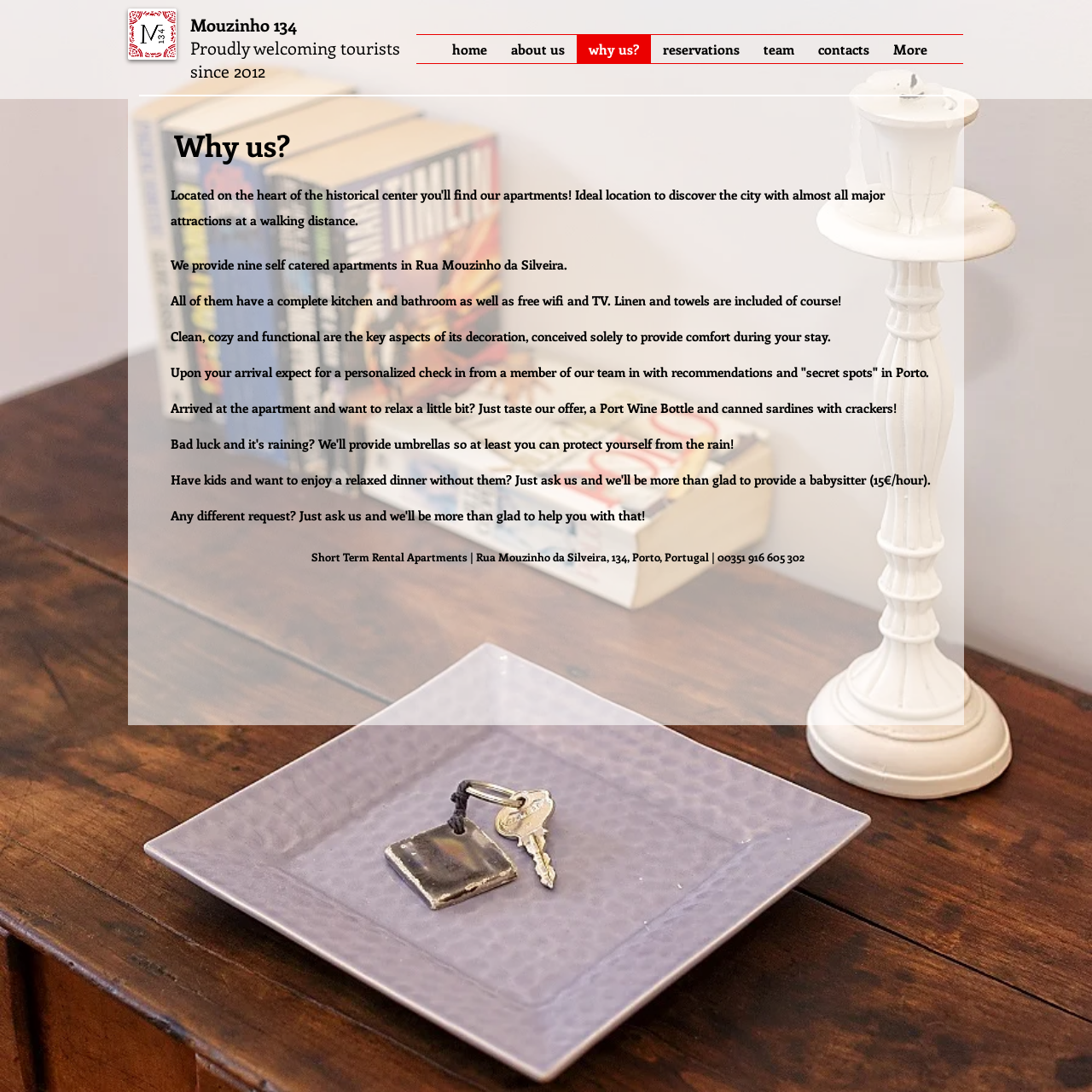Carefully examine the image and provide an in-depth answer to the question: What is the address of the apartments?

The address of the apartments can be found in the StaticText element at the bottom of the page, which reads 'Short Term Rental Apartments | Rua Mouzinho da Silveira, 134, Porto, Portugal | 00351 916 605 302'. The address is 'Rua Mouzinho da Silveira, 134, Porto, Portugal'.